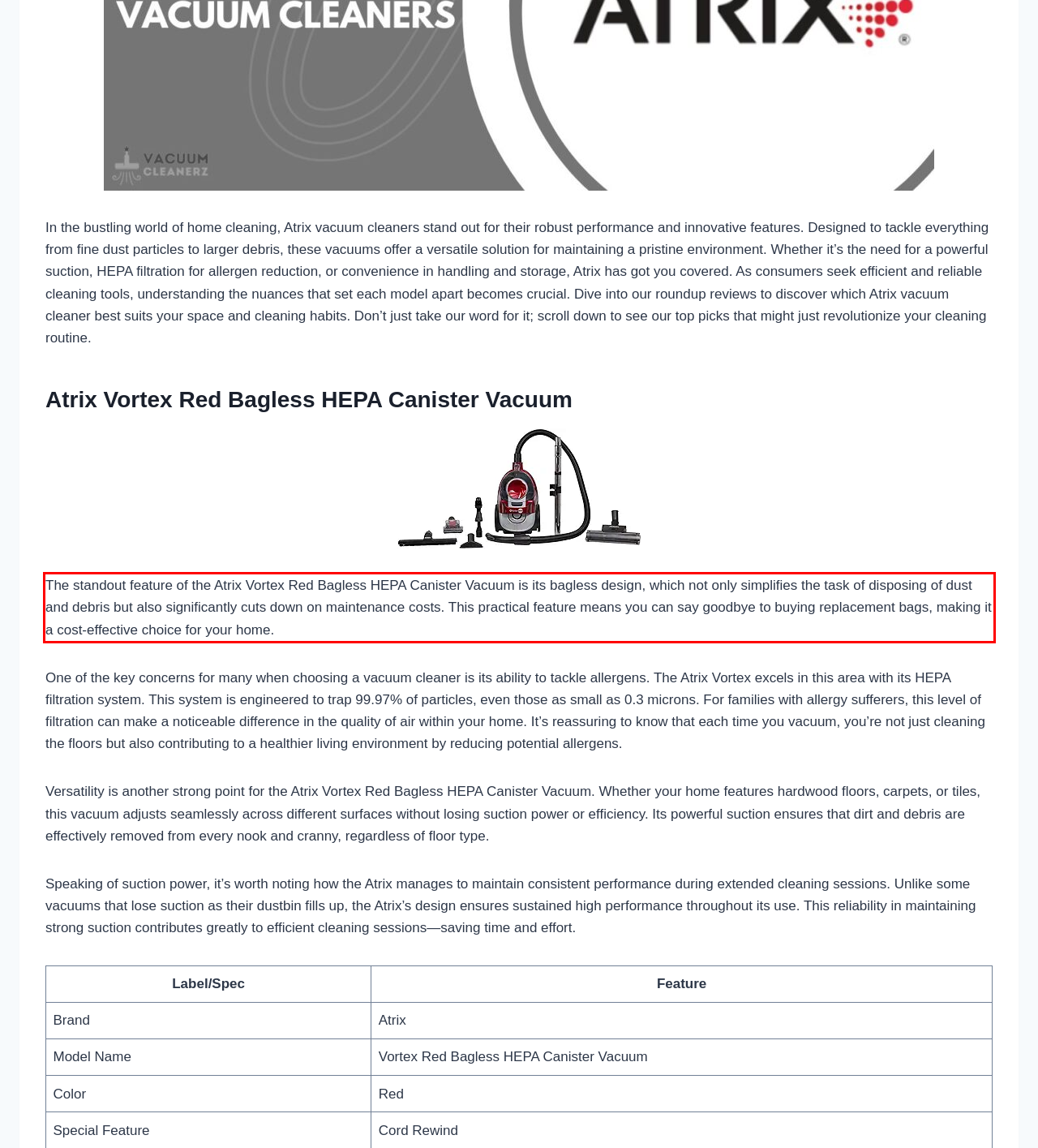Given a webpage screenshot, identify the text inside the red bounding box using OCR and extract it.

The standout feature of the Atrix Vortex Red Bagless HEPA Canister Vacuum is its bagless design, which not only simplifies the task of disposing of dust and debris but also significantly cuts down on maintenance costs. This practical feature means you can say goodbye to buying replacement bags, making it a cost-effective choice for your home.